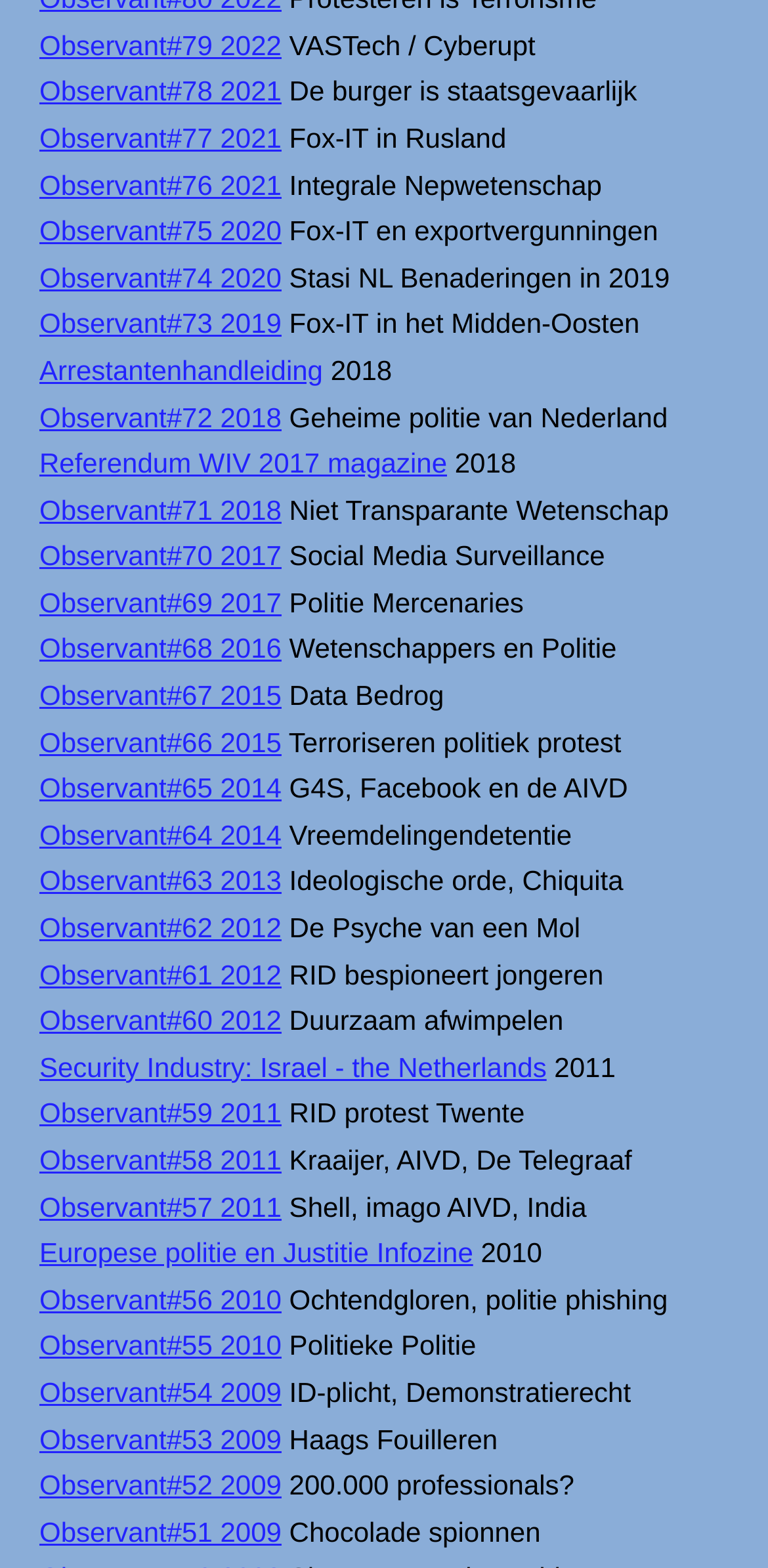Identify the bounding box coordinates of the region that should be clicked to execute the following instruction: "View Fox-IT en exportvergunningen".

[0.367, 0.137, 0.857, 0.157]